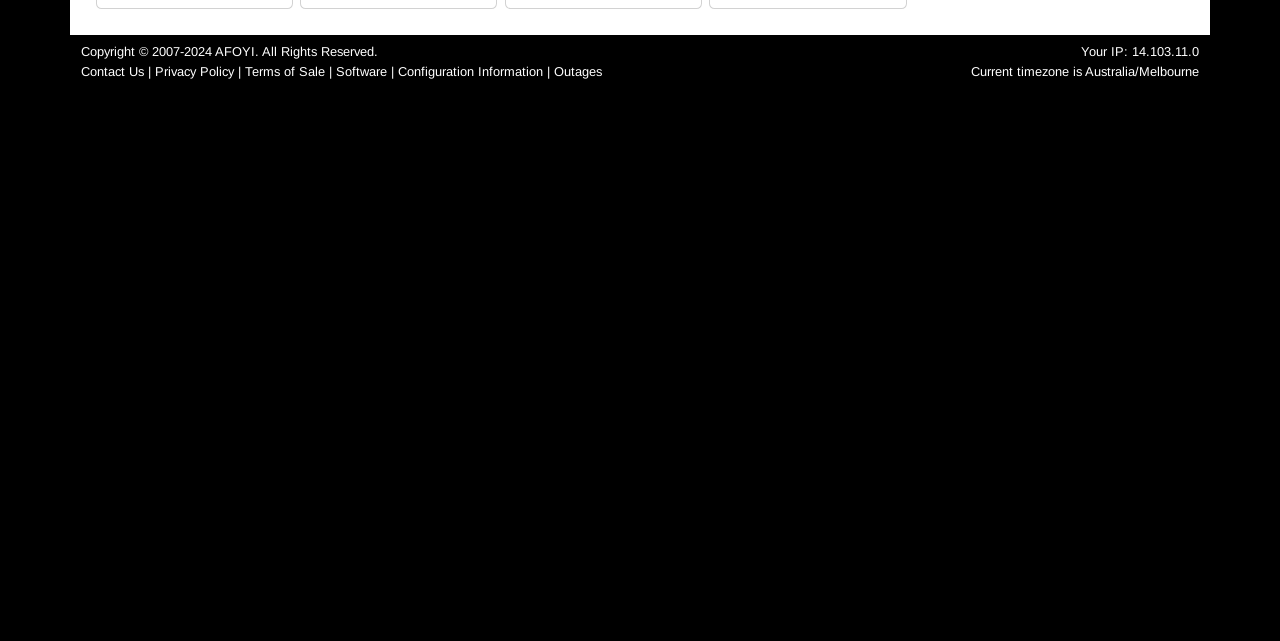Locate the bounding box coordinates of the UI element described by: "Terms of Sale". Provide the coordinates as four float numbers between 0 and 1, formatted as [left, top, right, bottom].

[0.191, 0.099, 0.254, 0.122]